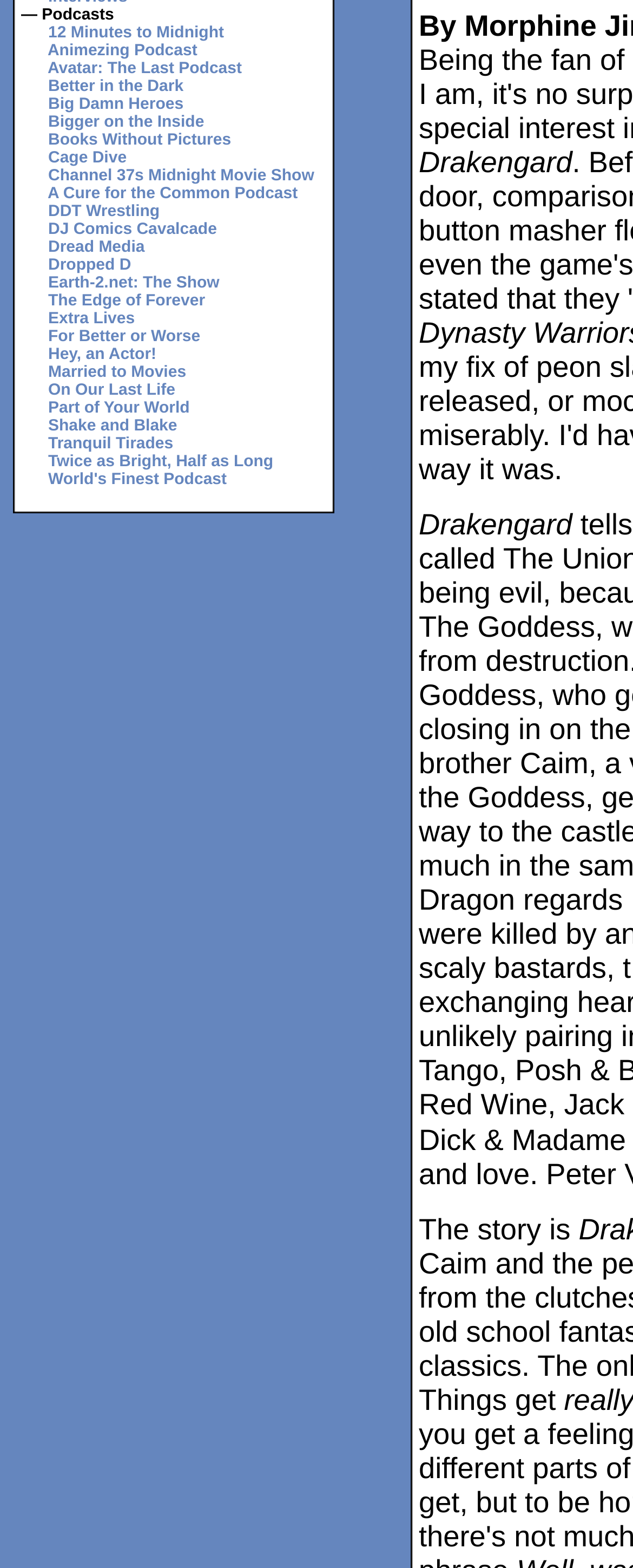Locate the bounding box coordinates of the UI element described by: "Married to Movies". The bounding box coordinates should consist of four float numbers between 0 and 1, i.e., [left, top, right, bottom].

[0.076, 0.232, 0.294, 0.243]